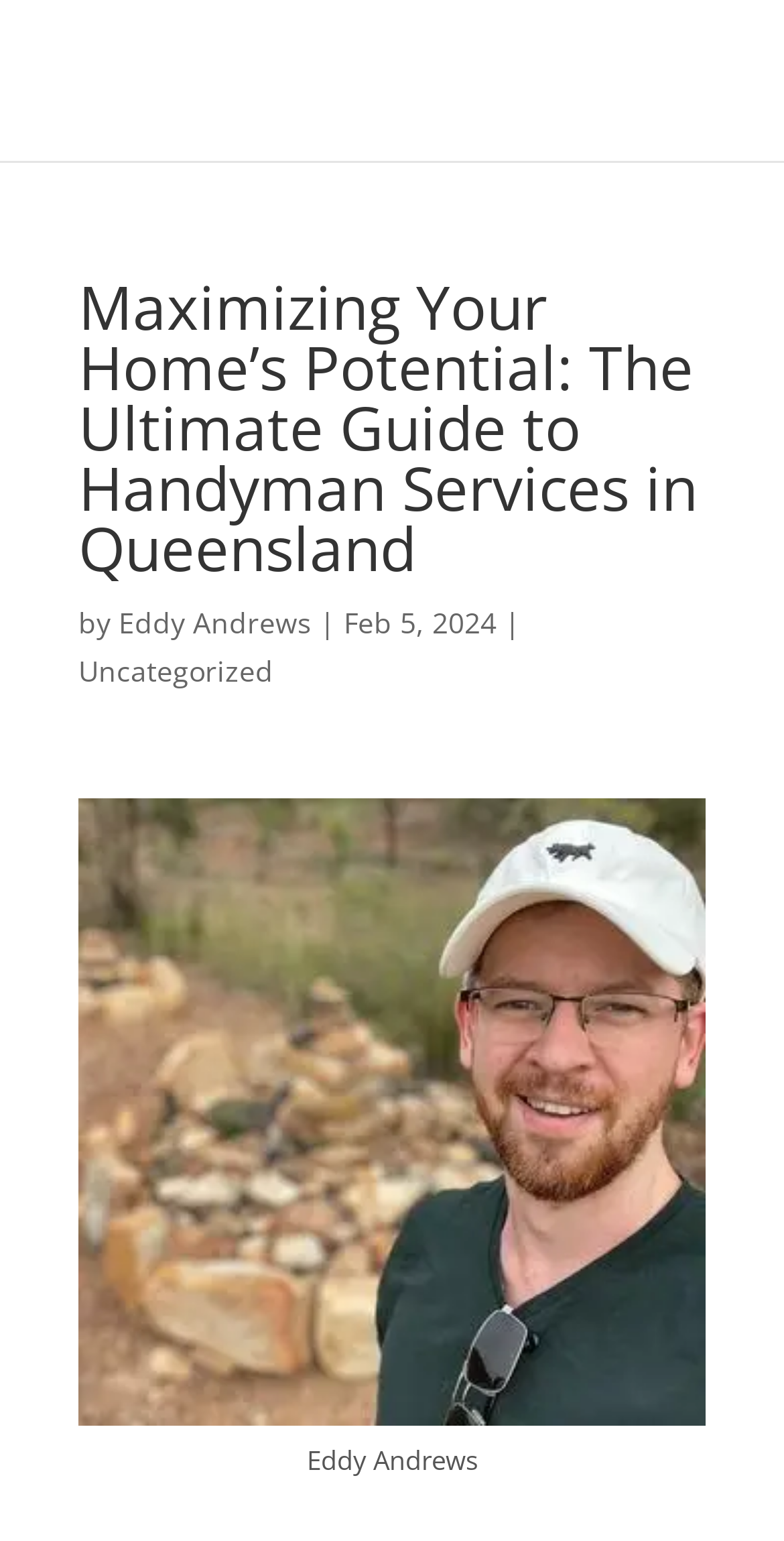Locate the bounding box of the UI element described by: "alt="Eddy Andrews"" in the given webpage screenshot.

[0.11, 0.038, 0.51, 0.064]